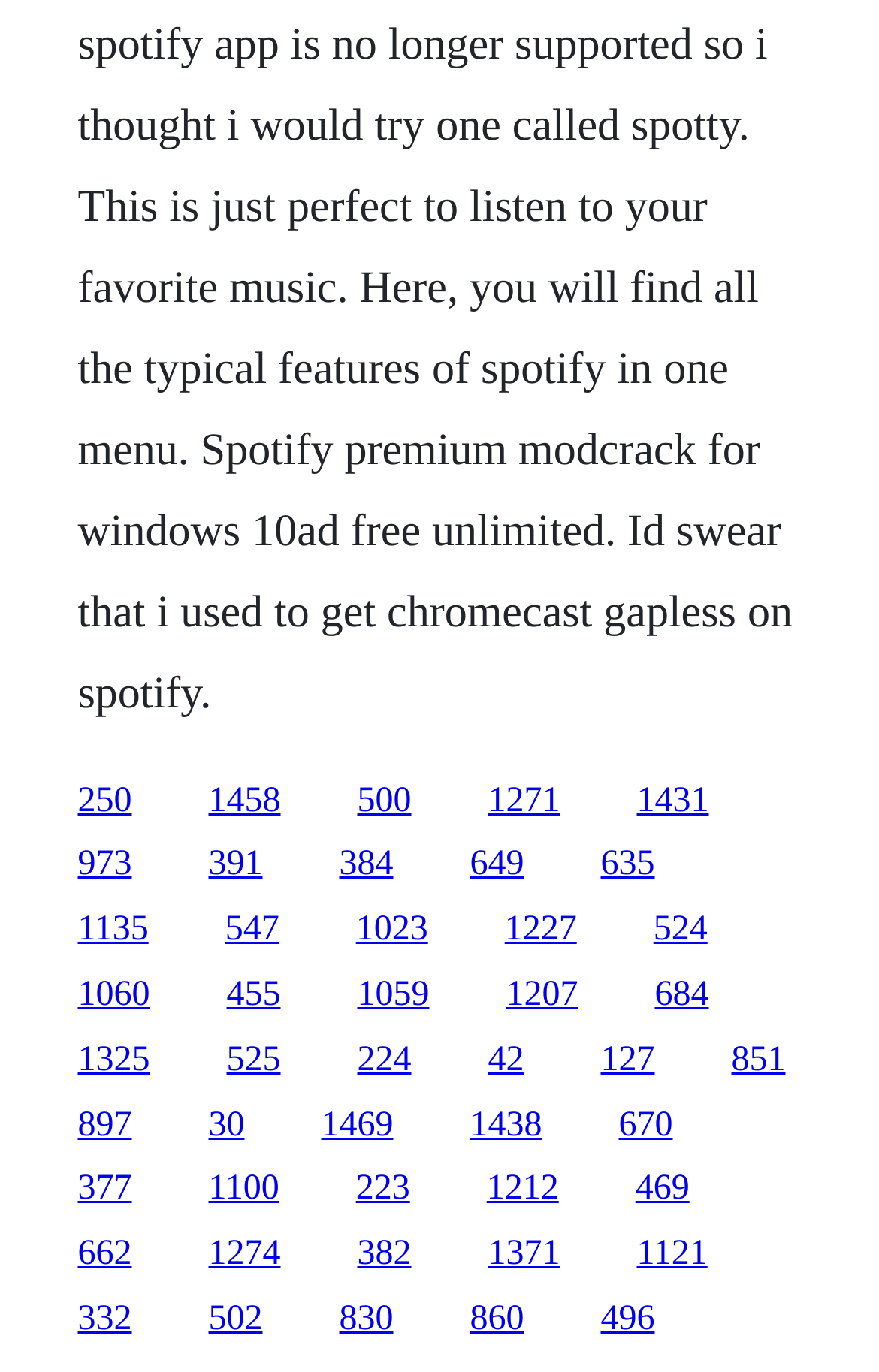How many links are on the webpage?
Look at the screenshot and respond with one word or a short phrase.

40